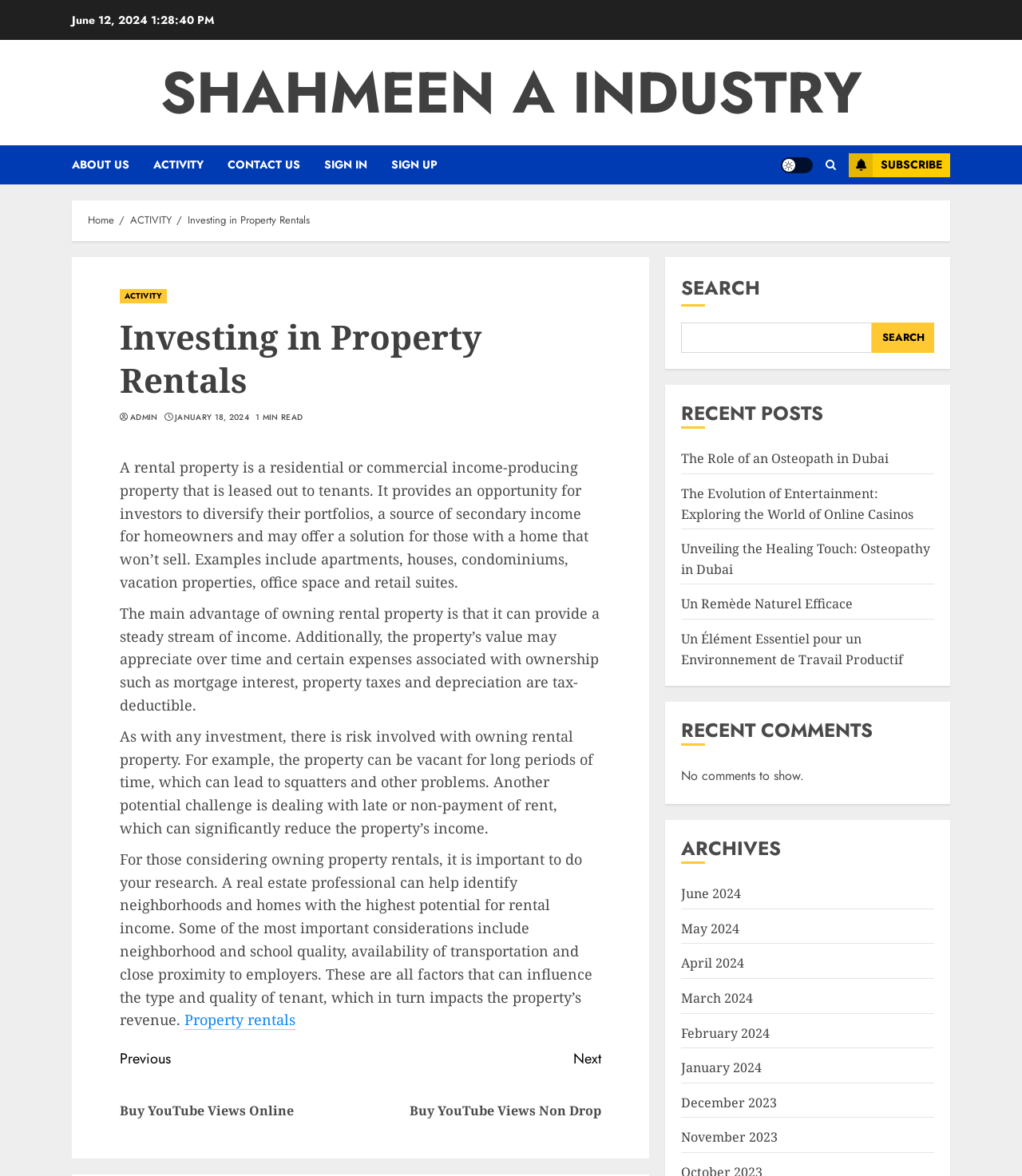Analyze the image and give a detailed response to the question:
What is the purpose of a real estate professional in property rentals?

As mentioned on the webpage, a real estate professional can help identify neighborhoods and homes with the highest potential for rental income, which is an important consideration for those considering owning property rentals.